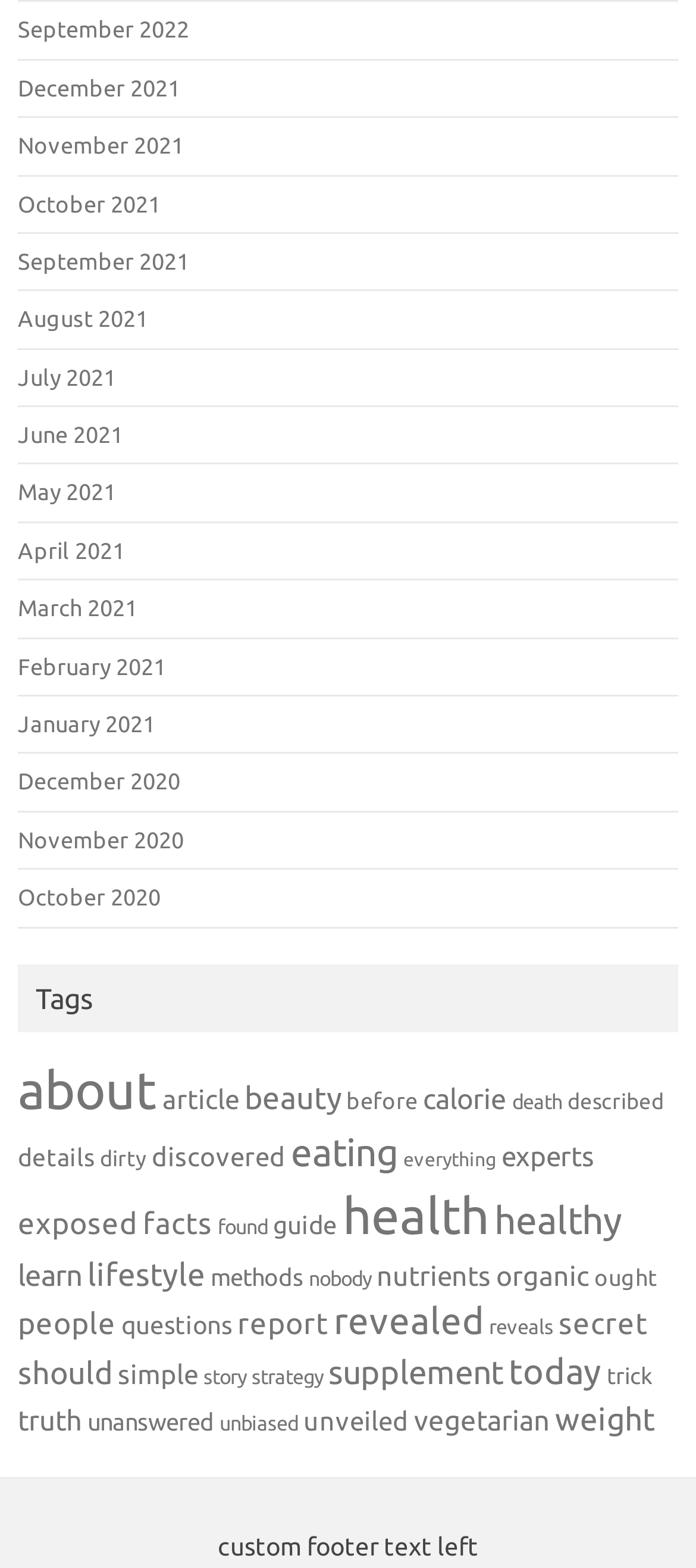Identify the bounding box coordinates for the element you need to click to achieve the following task: "Explore eating". The coordinates must be four float values ranging from 0 to 1, formatted as [left, top, right, bottom].

[0.418, 0.721, 0.572, 0.748]